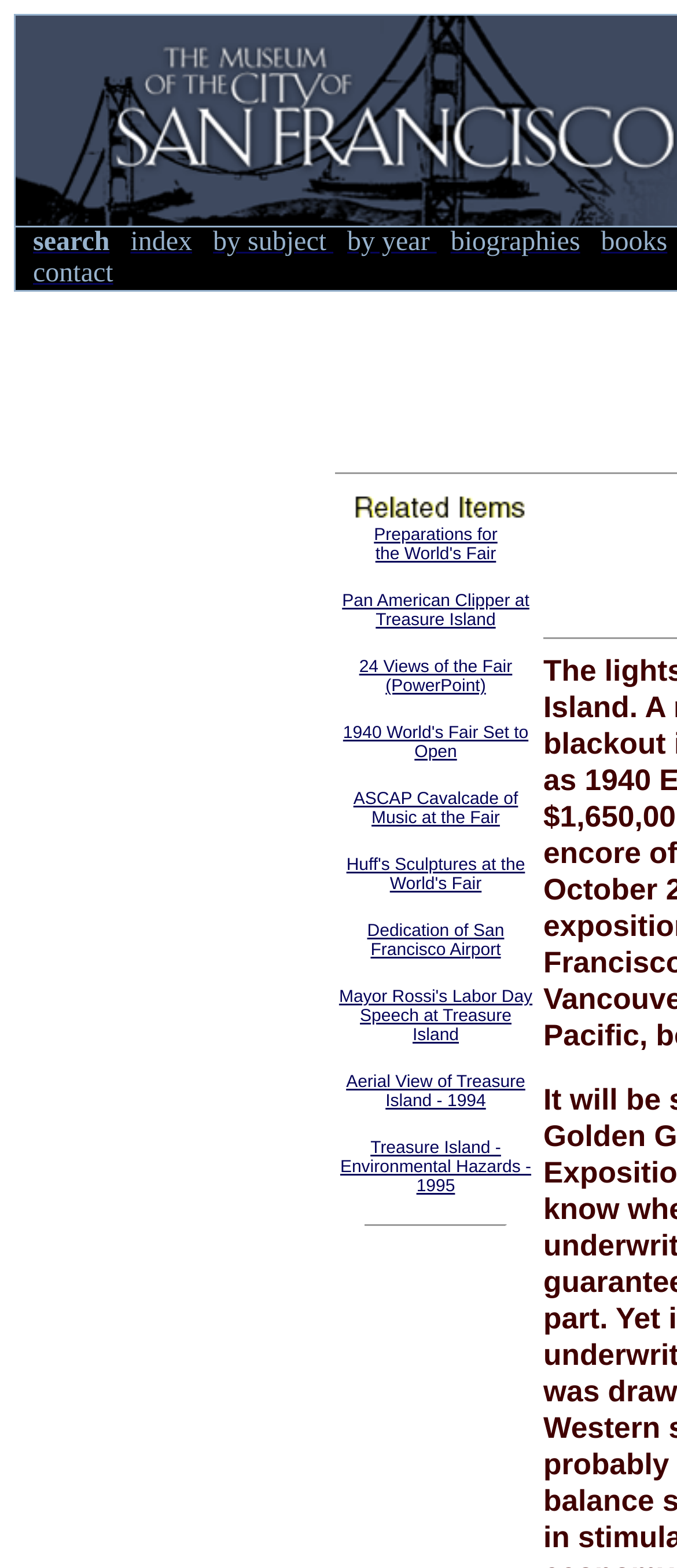What is the layout of the webpage?
Based on the image content, provide your answer in one word or a short phrase.

Table-based layout